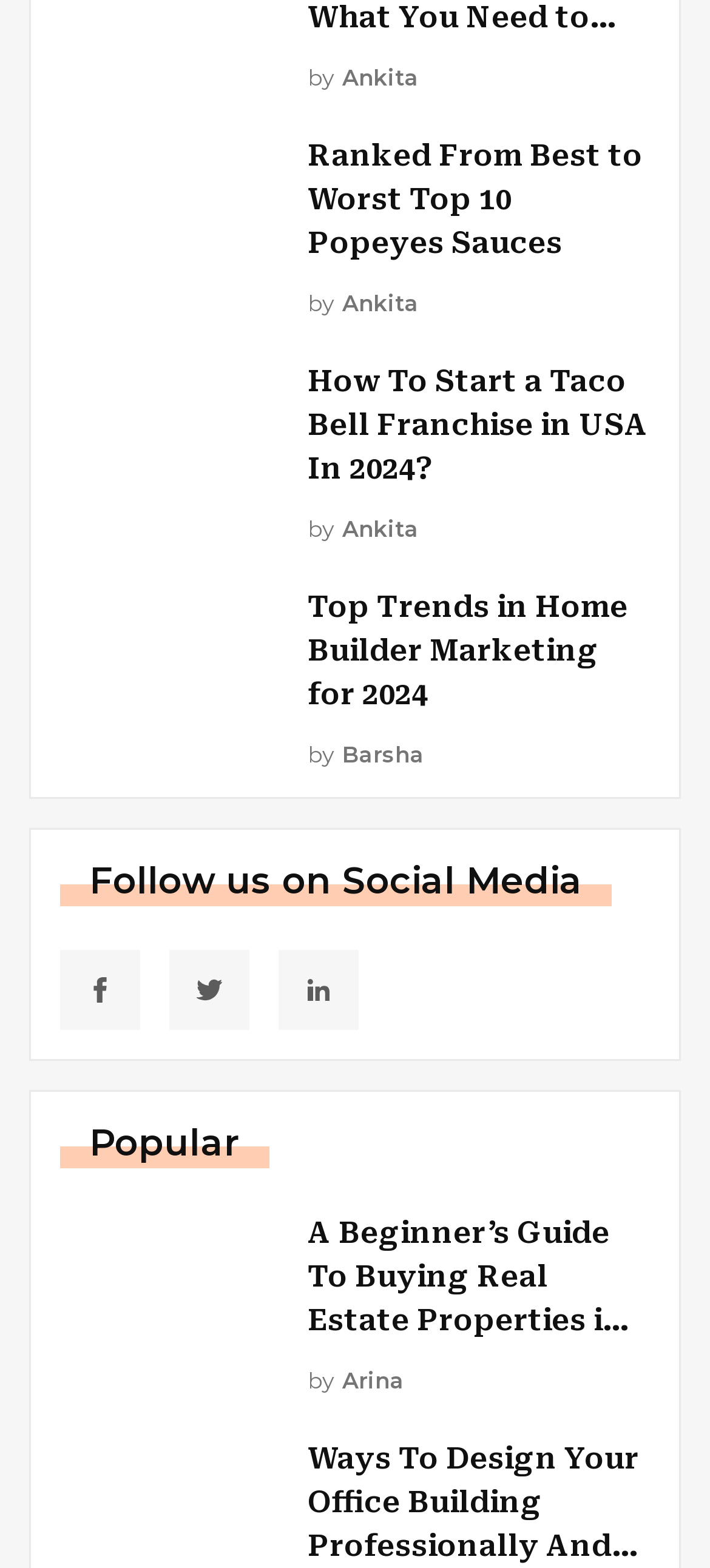Identify the bounding box coordinates for the UI element that matches this description: "by Ankita".

[0.433, 0.041, 0.59, 0.058]